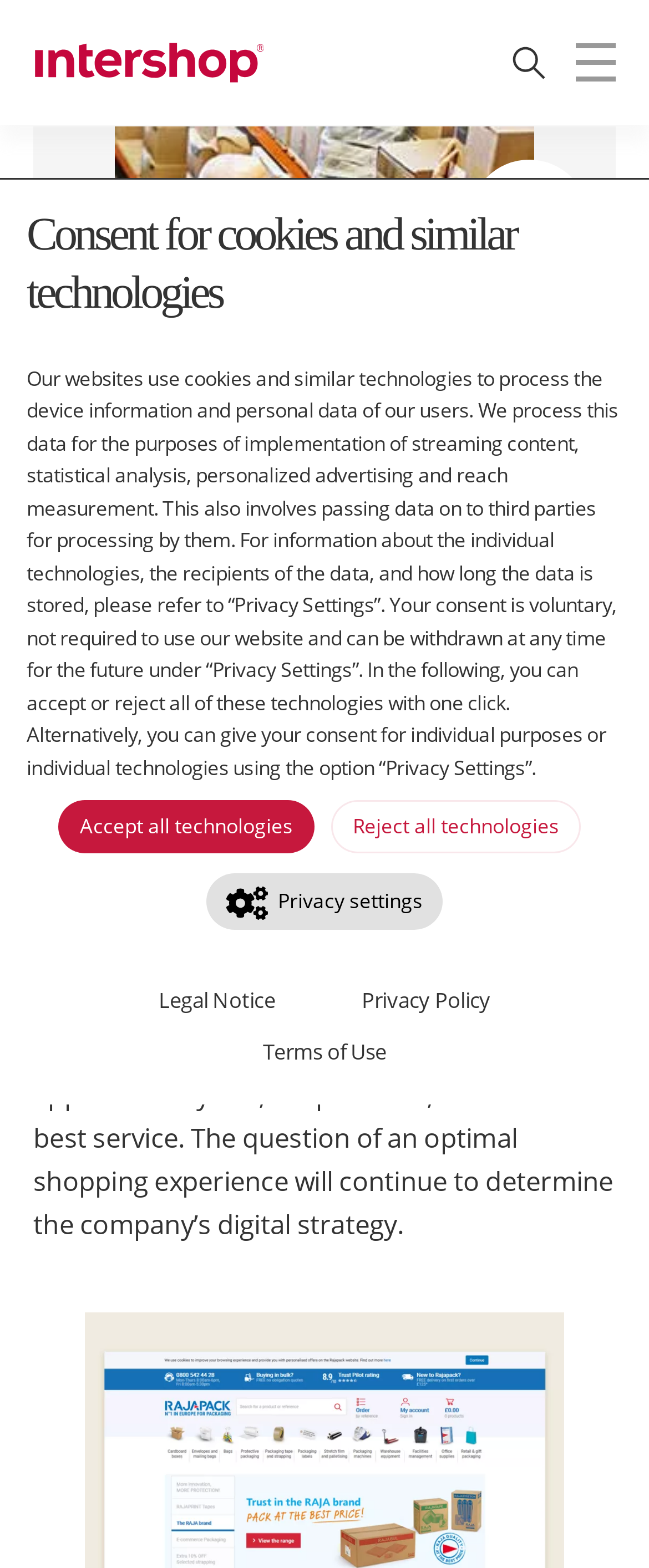Show the bounding box coordinates for the HTML element as described: "Legal Notice".

[0.219, 0.622, 0.449, 0.655]